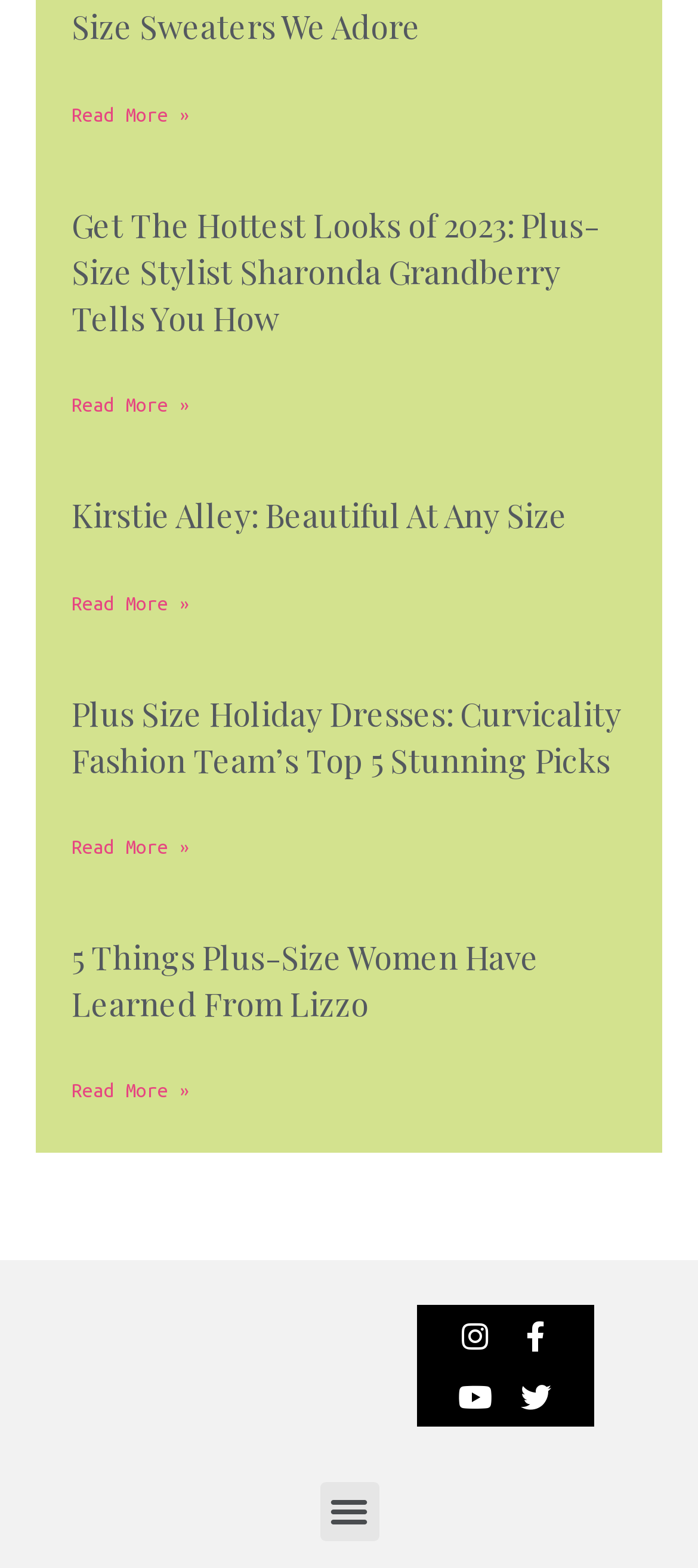Find the bounding box coordinates of the clickable area that will achieve the following instruction: "Go to Home".

None